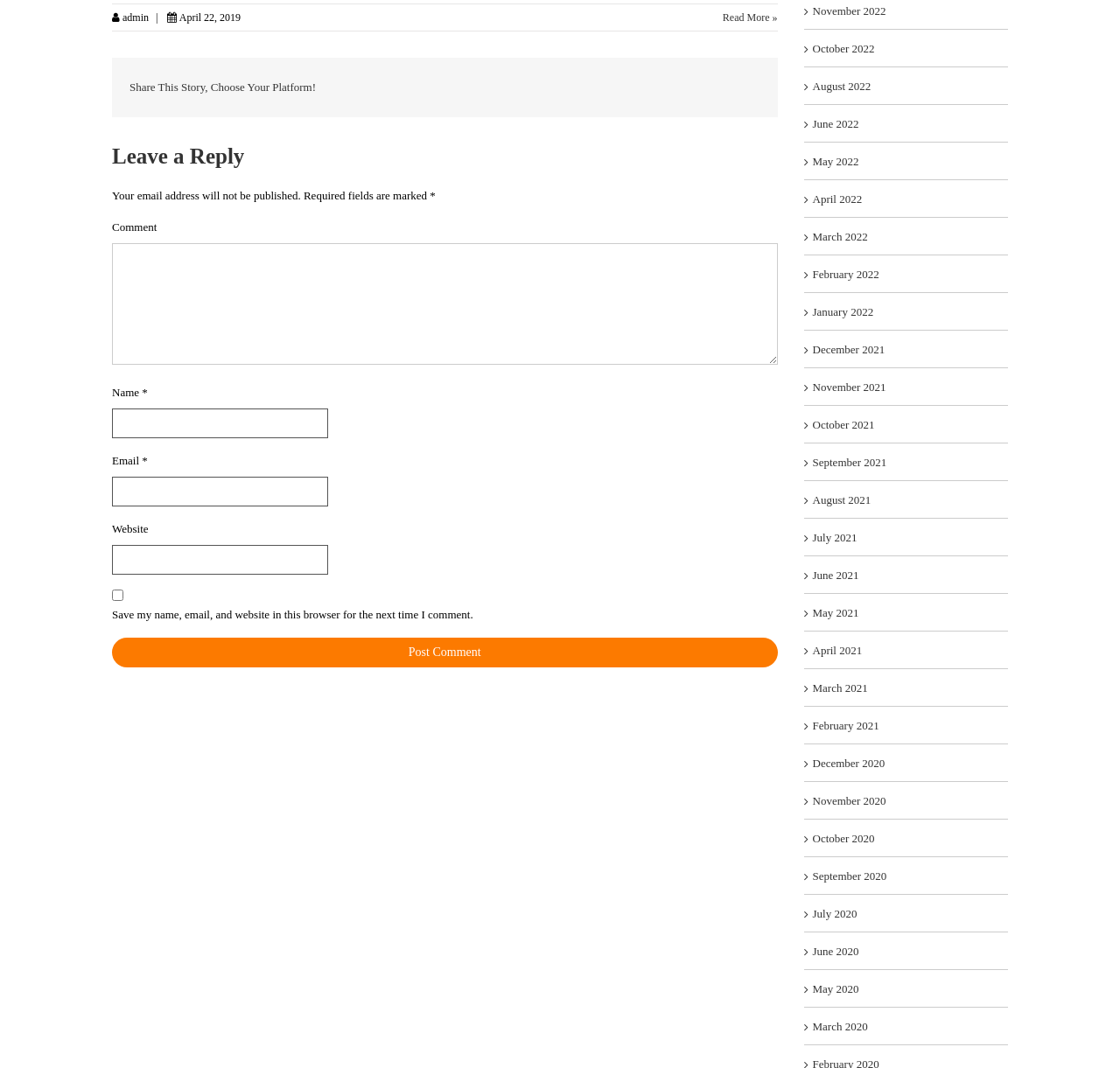Please examine the image and answer the question with a detailed explanation:
What is the date of the story?

The date of the story can be found in the static text element 'April 22, 2019' which is a child of the time element.